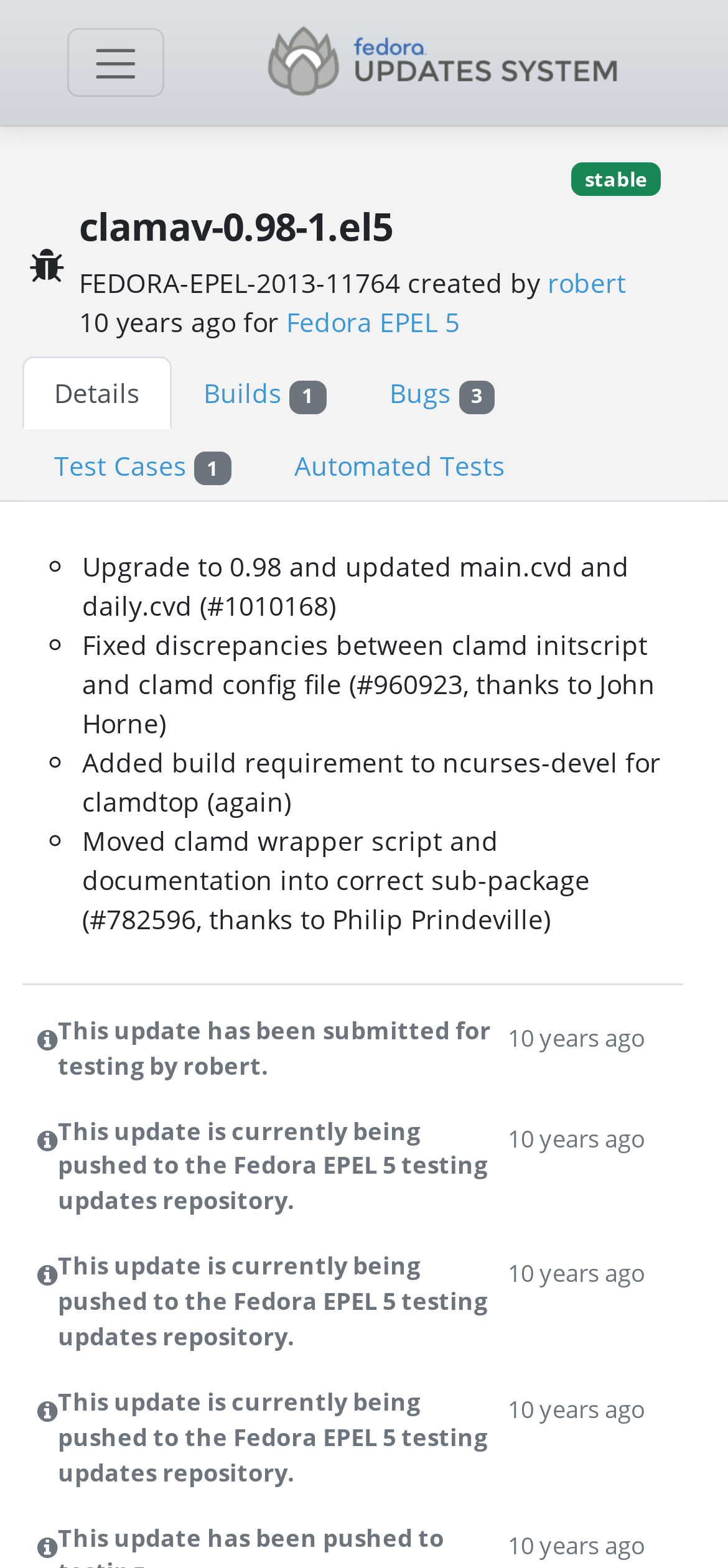Show the bounding box coordinates for the HTML element described as: "Details".

[0.031, 0.228, 0.236, 0.274]